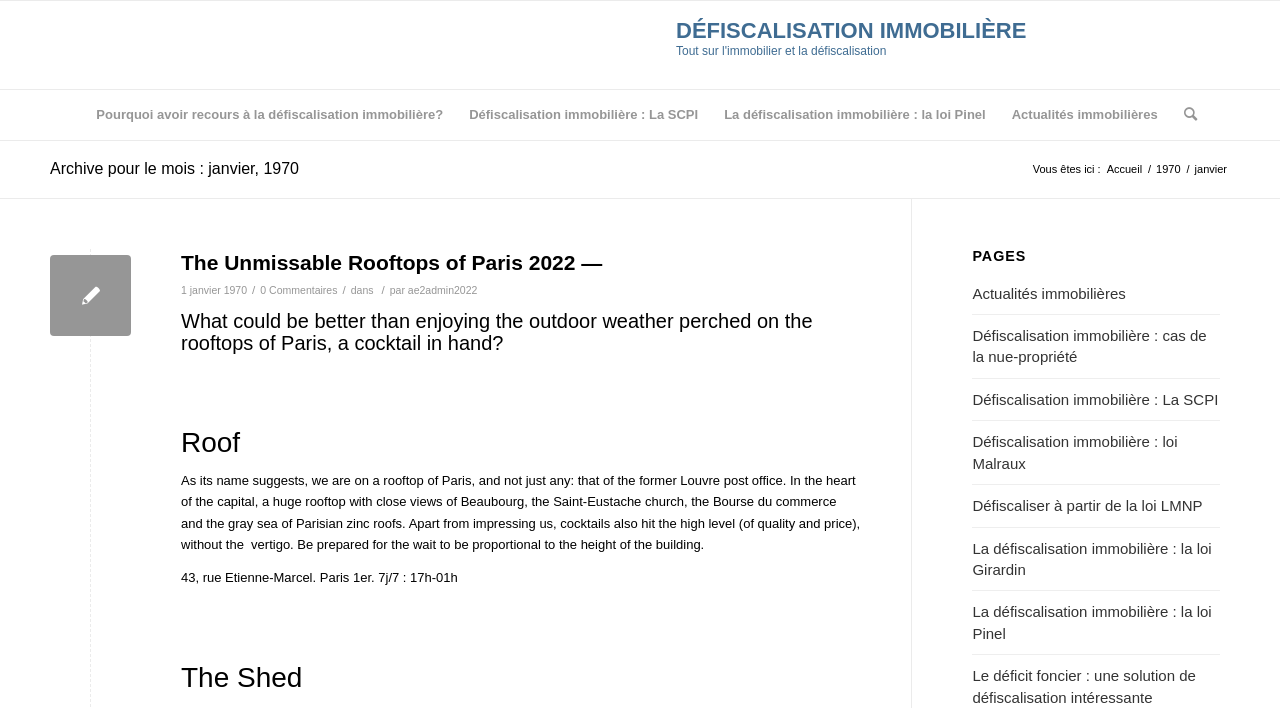What is the purpose of the menu item 'Rechercher'?
Please provide a single word or phrase based on the screenshot.

Search